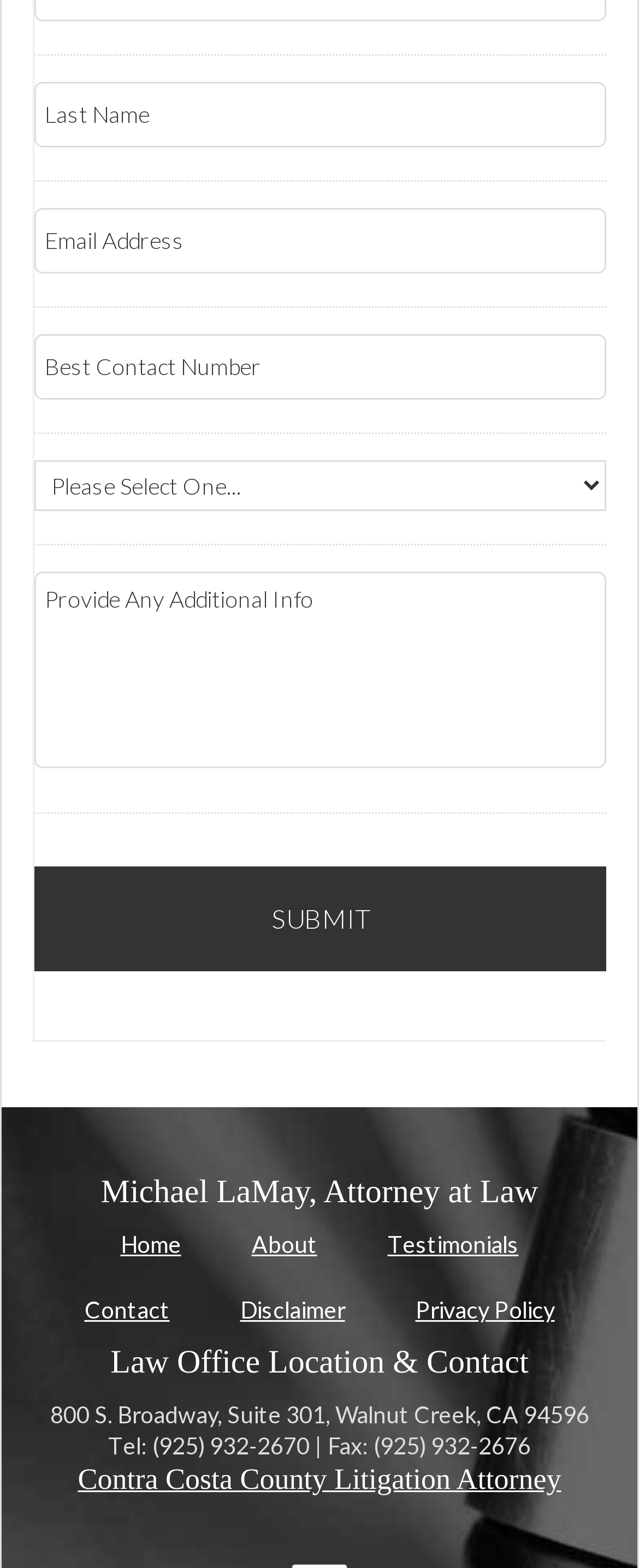Determine the bounding box coordinates of the area to click in order to meet this instruction: "Go to the Home page".

[0.188, 0.785, 0.283, 0.803]